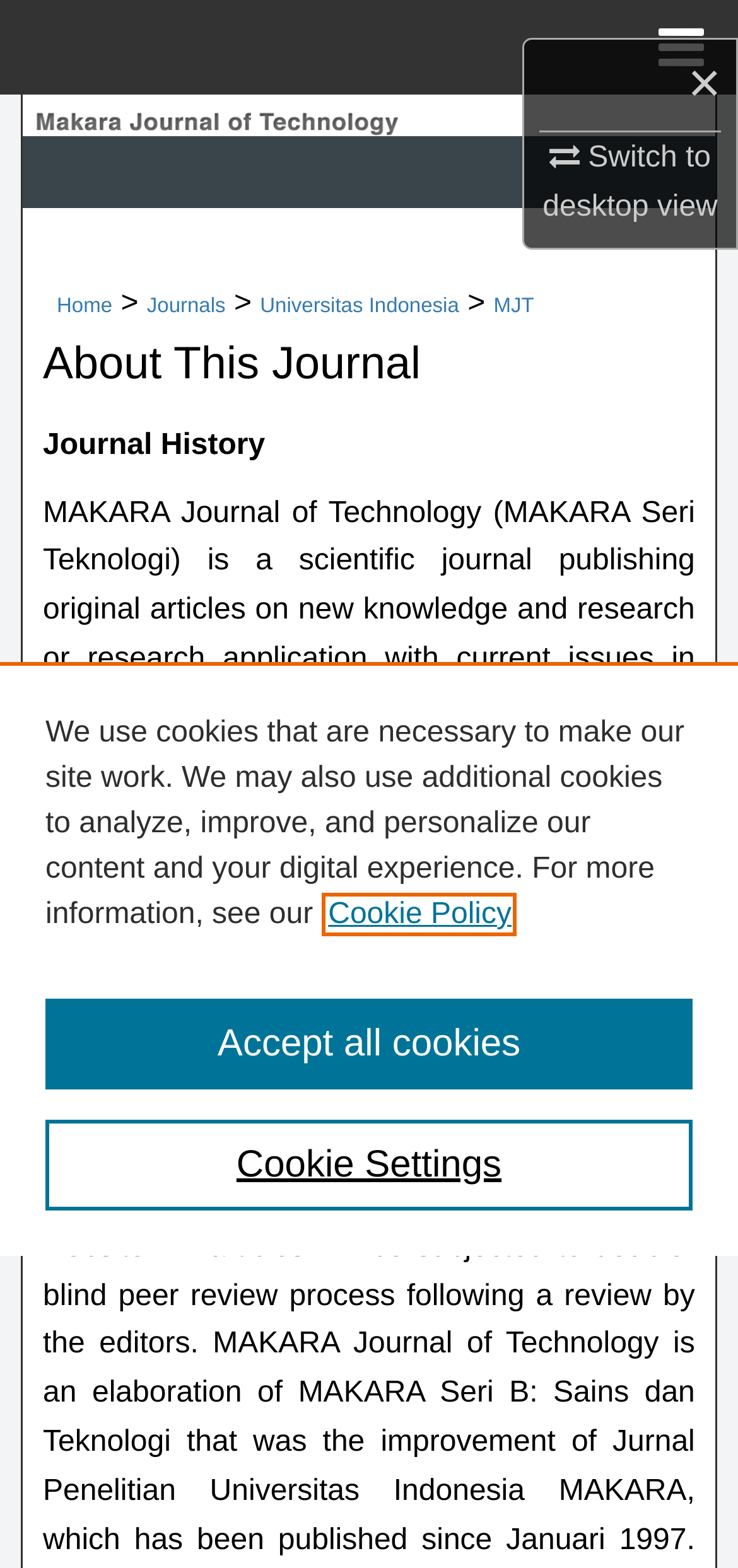From the image, can you give a detailed response to the question below:
What is the journal history section about?

I found a static text element with the text 'Journal History' which is a child of the root element. This suggests that the journal history section is about the history of the journal.